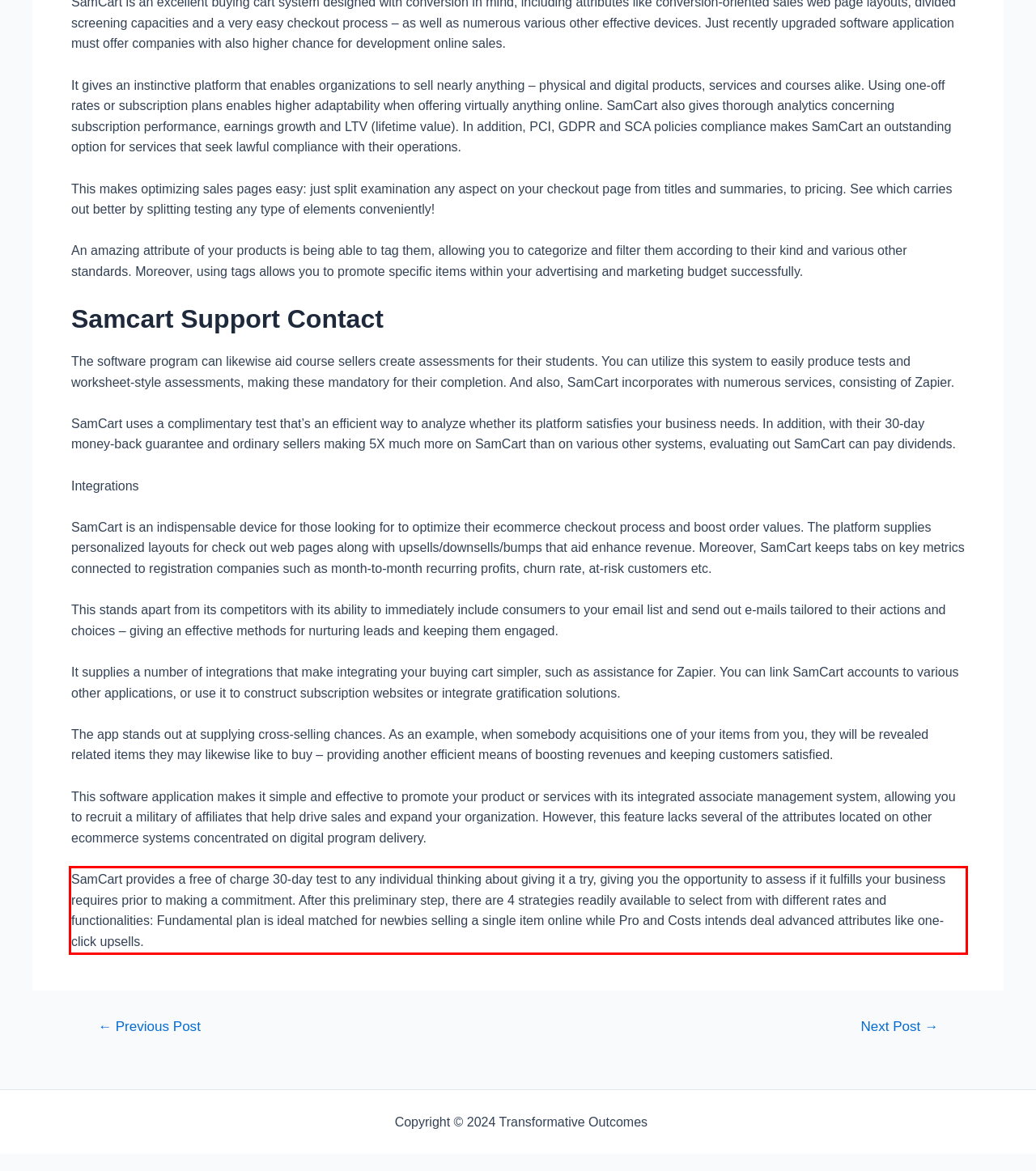Please identify the text within the red rectangular bounding box in the provided webpage screenshot.

SamCart provides a free of charge 30-day test to any individual thinking about giving it a try, giving you the opportunity to assess if it fulfills your business requires prior to making a commitment. After this preliminary step, there are 4 strategies readily available to select from with different rates and functionalities: Fundamental plan is ideal matched for newbies selling a single item online while Pro and Costs intends deal advanced attributes like one-click upsells.